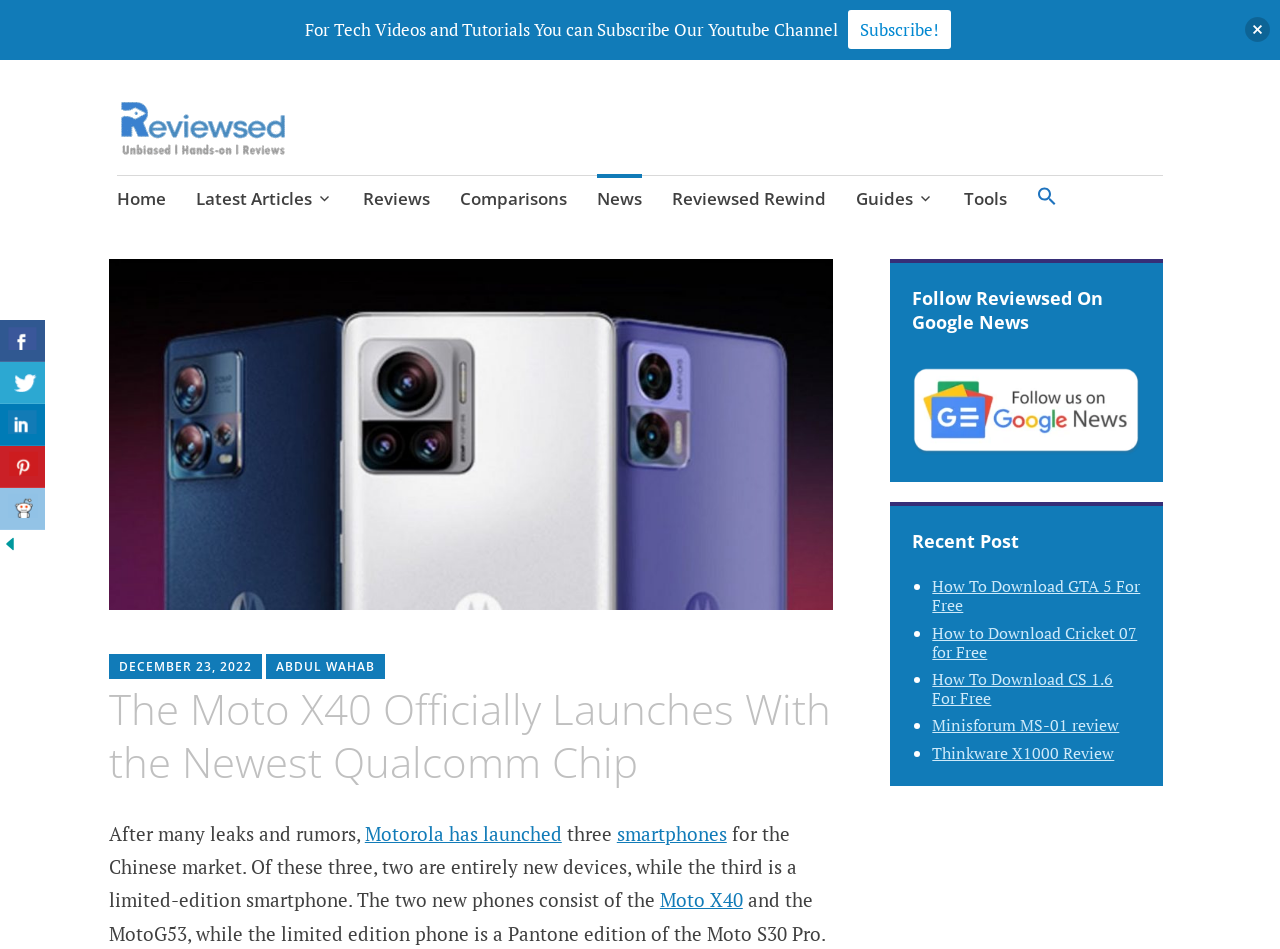What is the name of the blog?
Based on the visual content, answer with a single word or a brief phrase.

My WordPress Blog